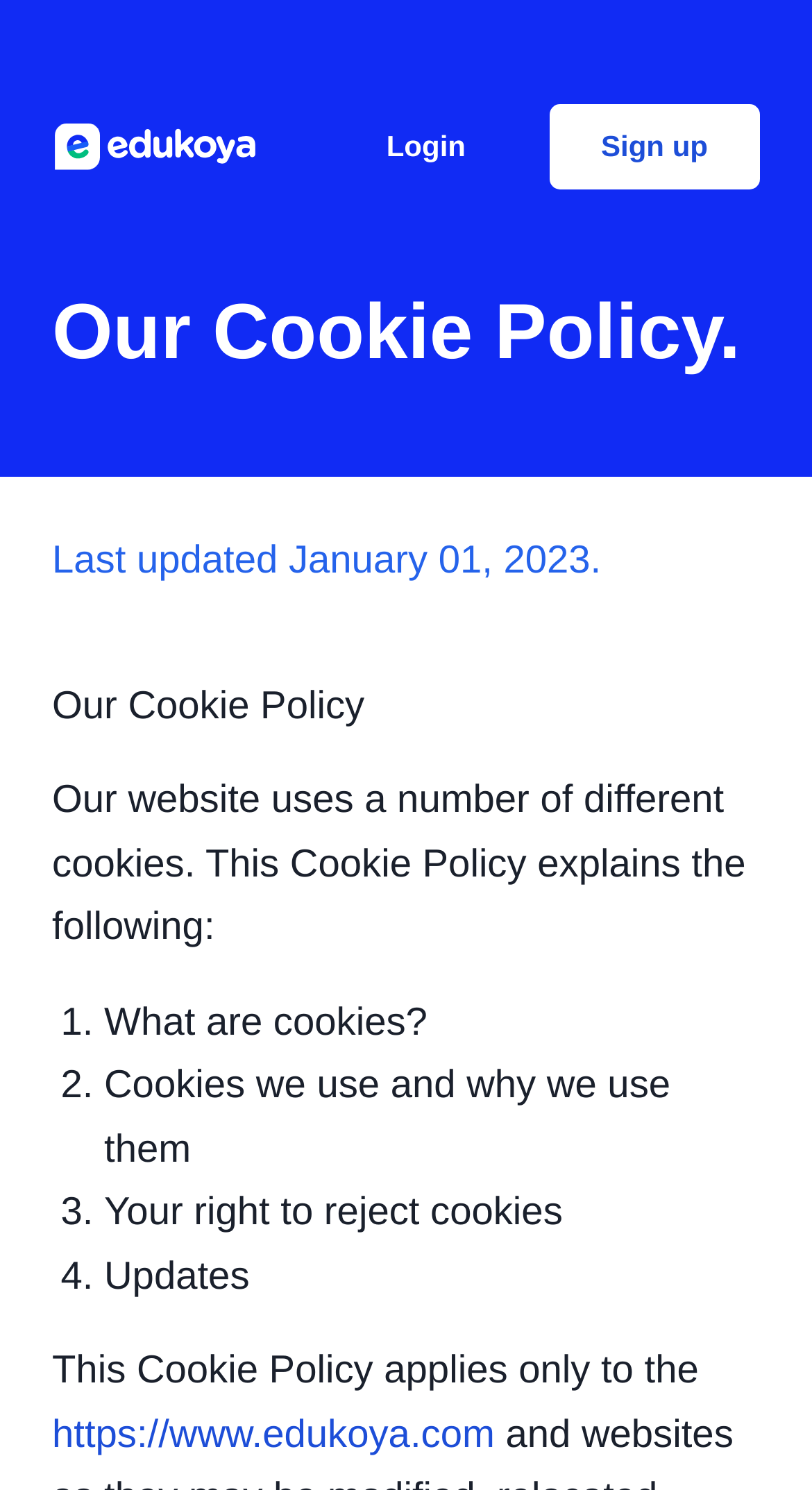How many list markers are in the webpage content?
Kindly give a detailed and elaborate answer to the question.

There are four list markers in the webpage content, which are numbered from 1 to 4, and they are used to outline the different sections of the Cookie Policy.